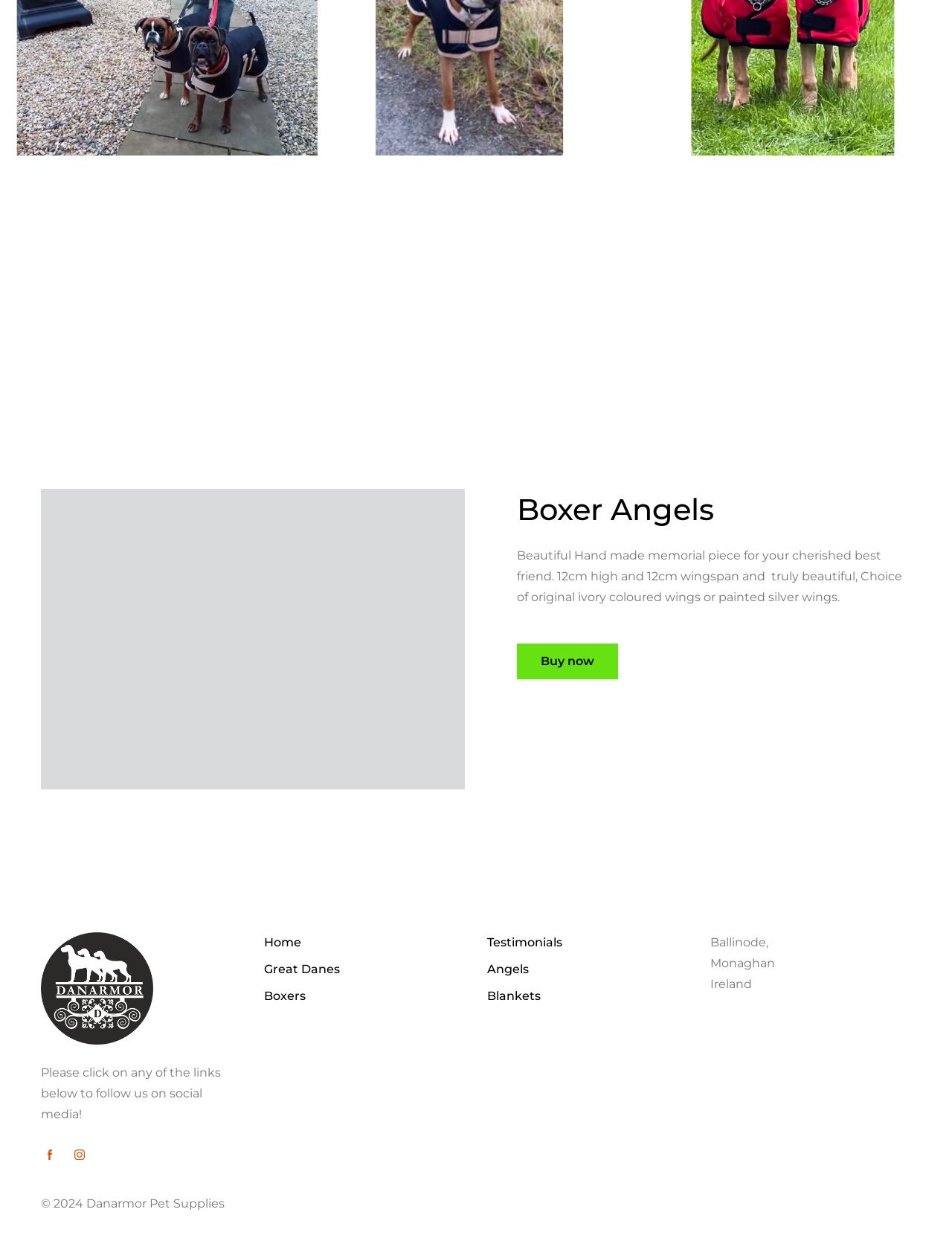Predict the bounding box coordinates of the UI element that matches this description: "Testimonials". The coordinates should be in the format [left, top, right, bottom] with each value between 0 and 1.

[0.512, 0.749, 0.591, 0.766]